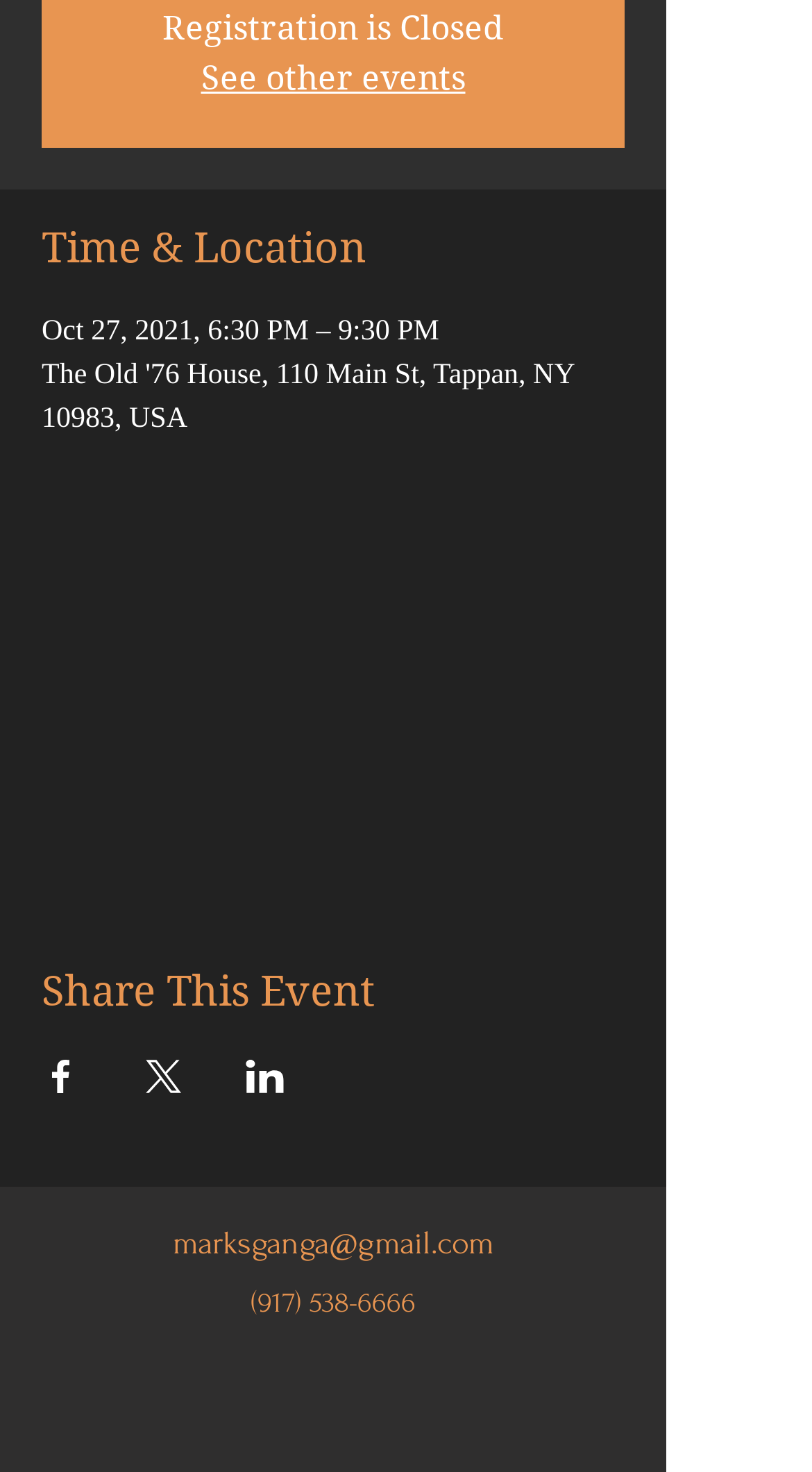Kindly determine the bounding box coordinates of the area that needs to be clicked to fulfill this instruction: "Call the phone number".

[0.309, 0.874, 0.512, 0.895]